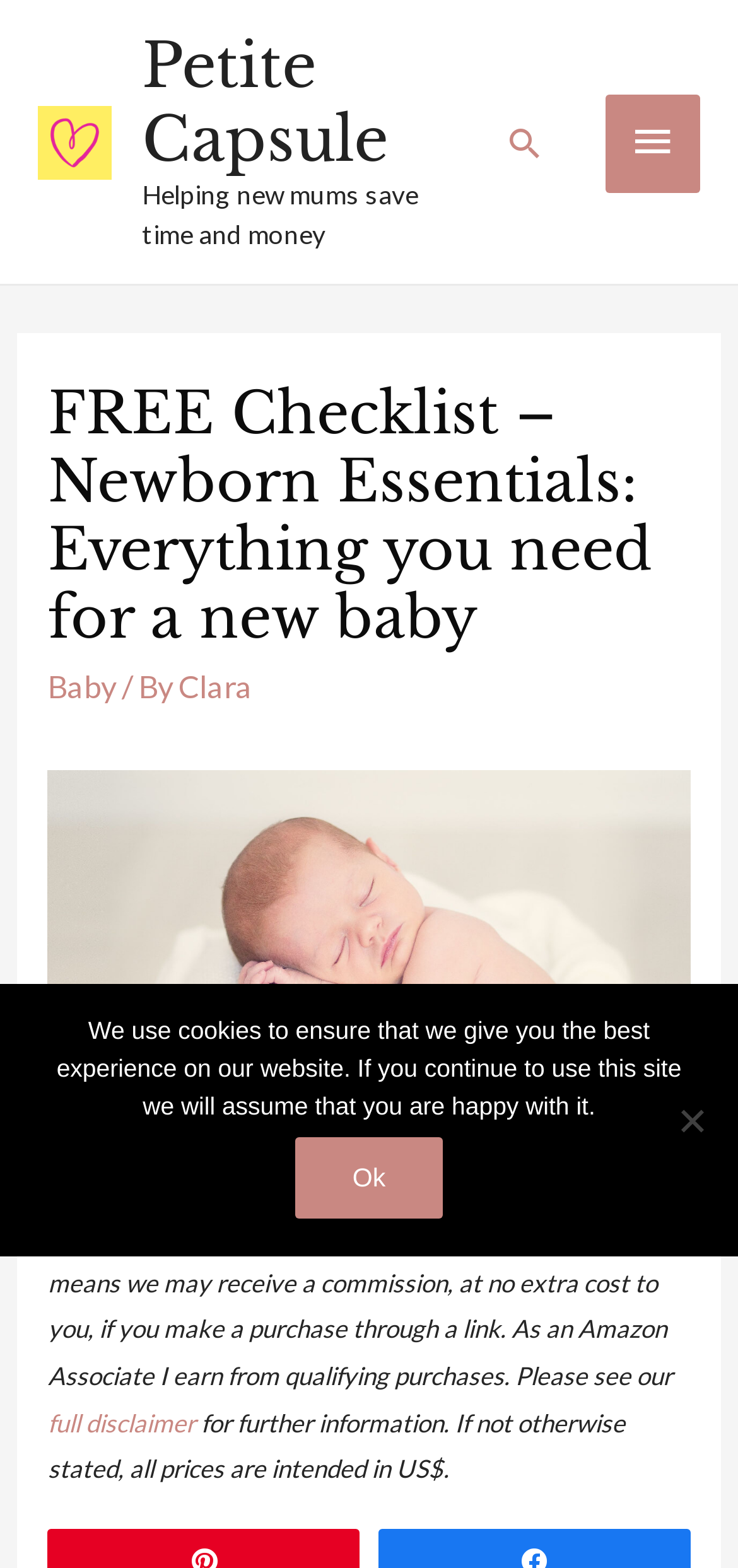What is the purpose of the website?
Refer to the screenshot and deliver a thorough answer to the question presented.

The purpose of the website can be inferred from the static text 'Helping new mums save time and money' which is located below the website's name and logo.